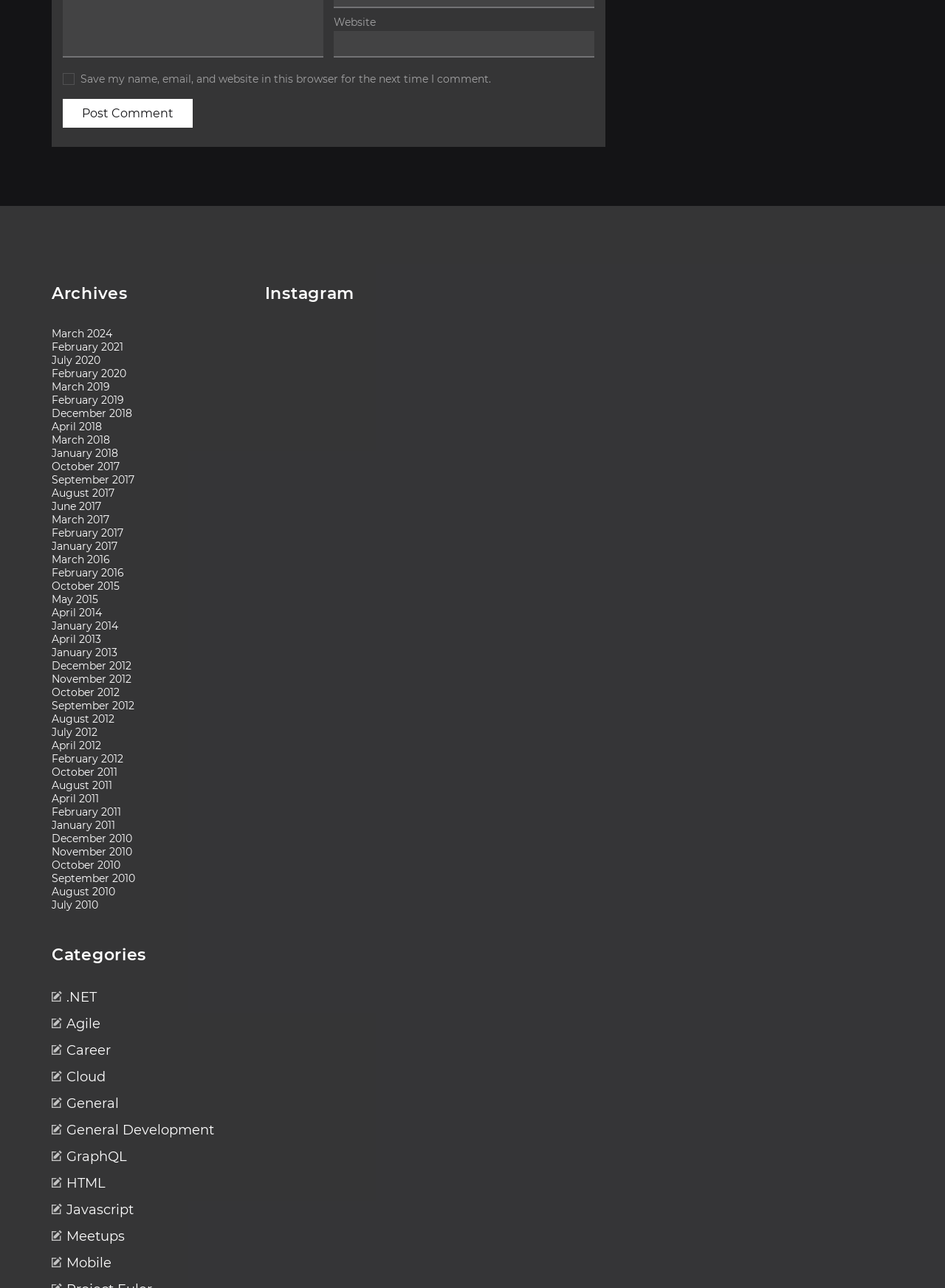Please answer the following question using a single word or phrase: 
How many Instagram posts are displayed?

10